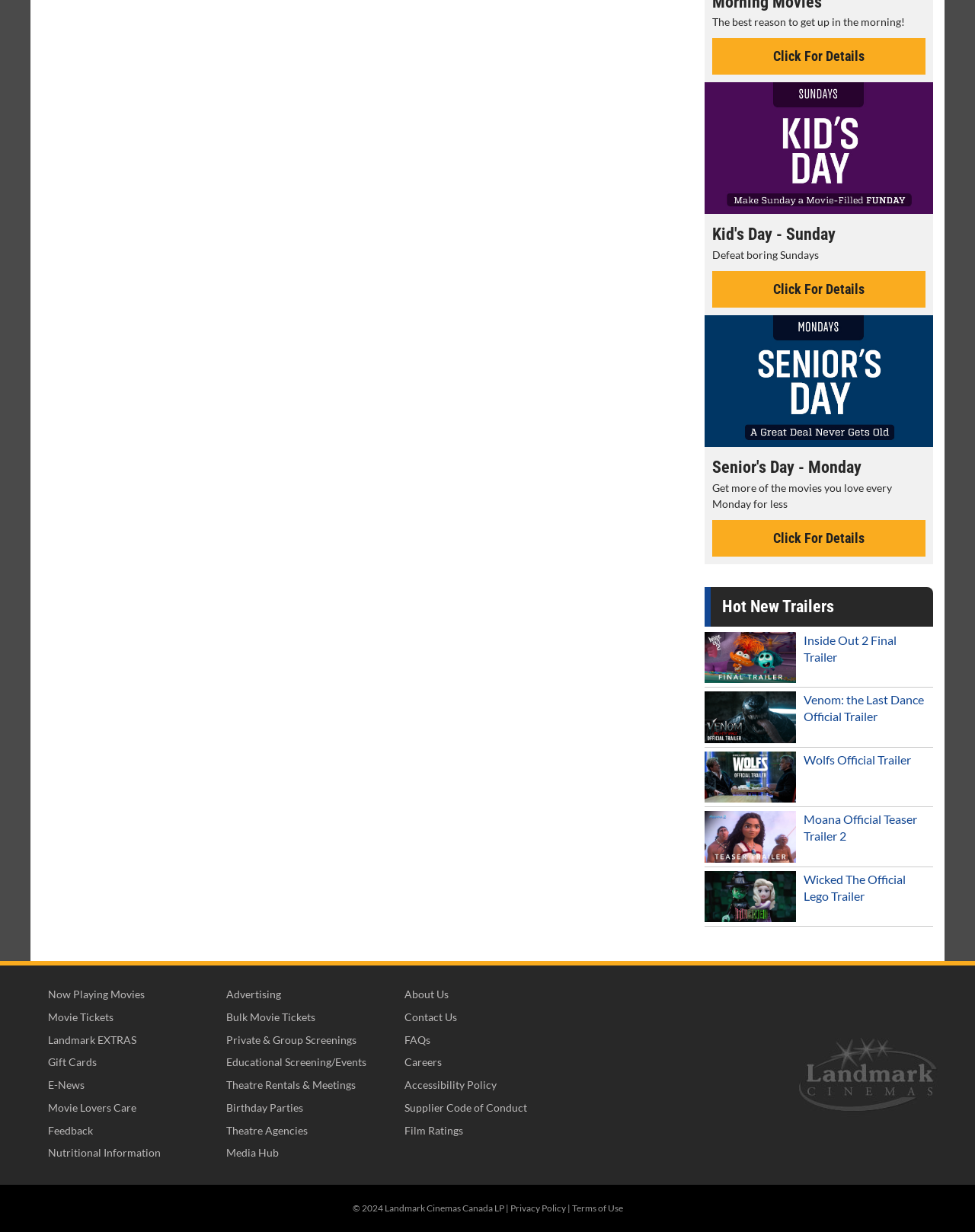Point out the bounding box coordinates of the section to click in order to follow this instruction: "View Now Playing Movies".

[0.043, 0.799, 0.221, 0.815]